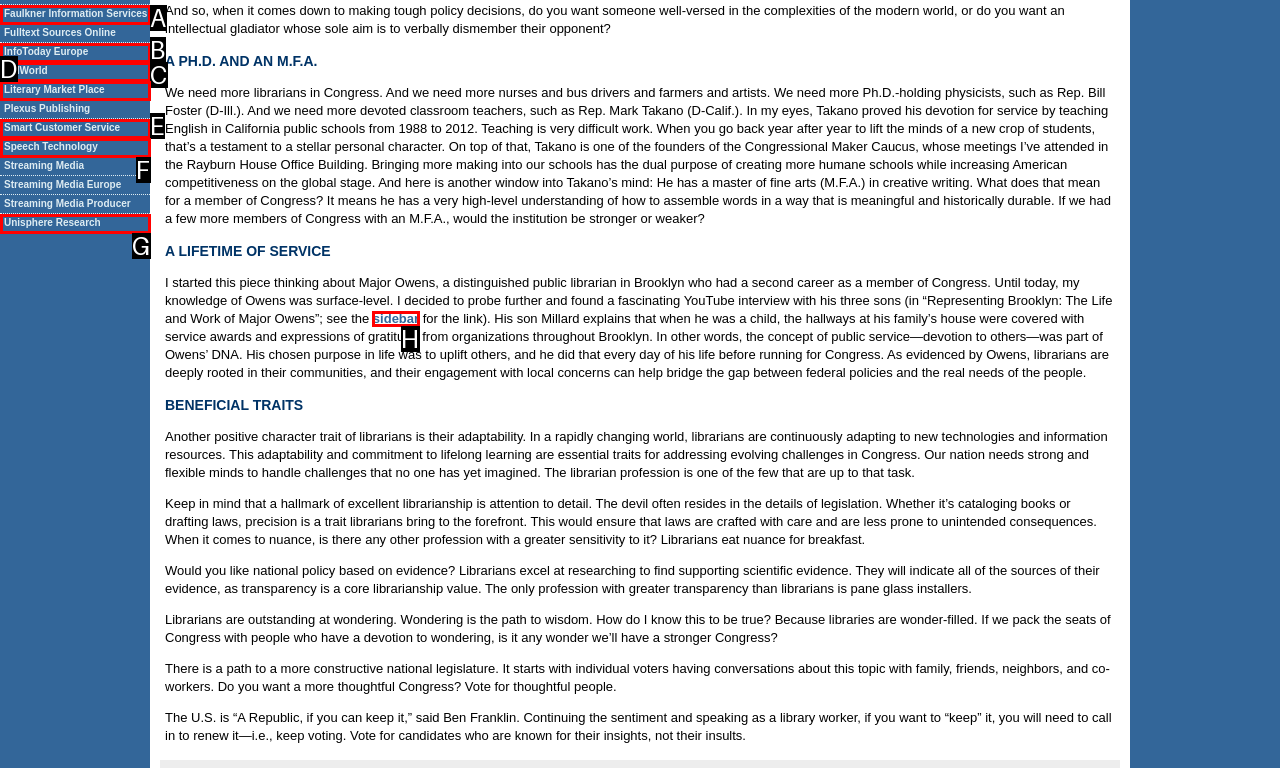Which option is described as follows: Speech Technology
Answer with the letter of the matching option directly.

F